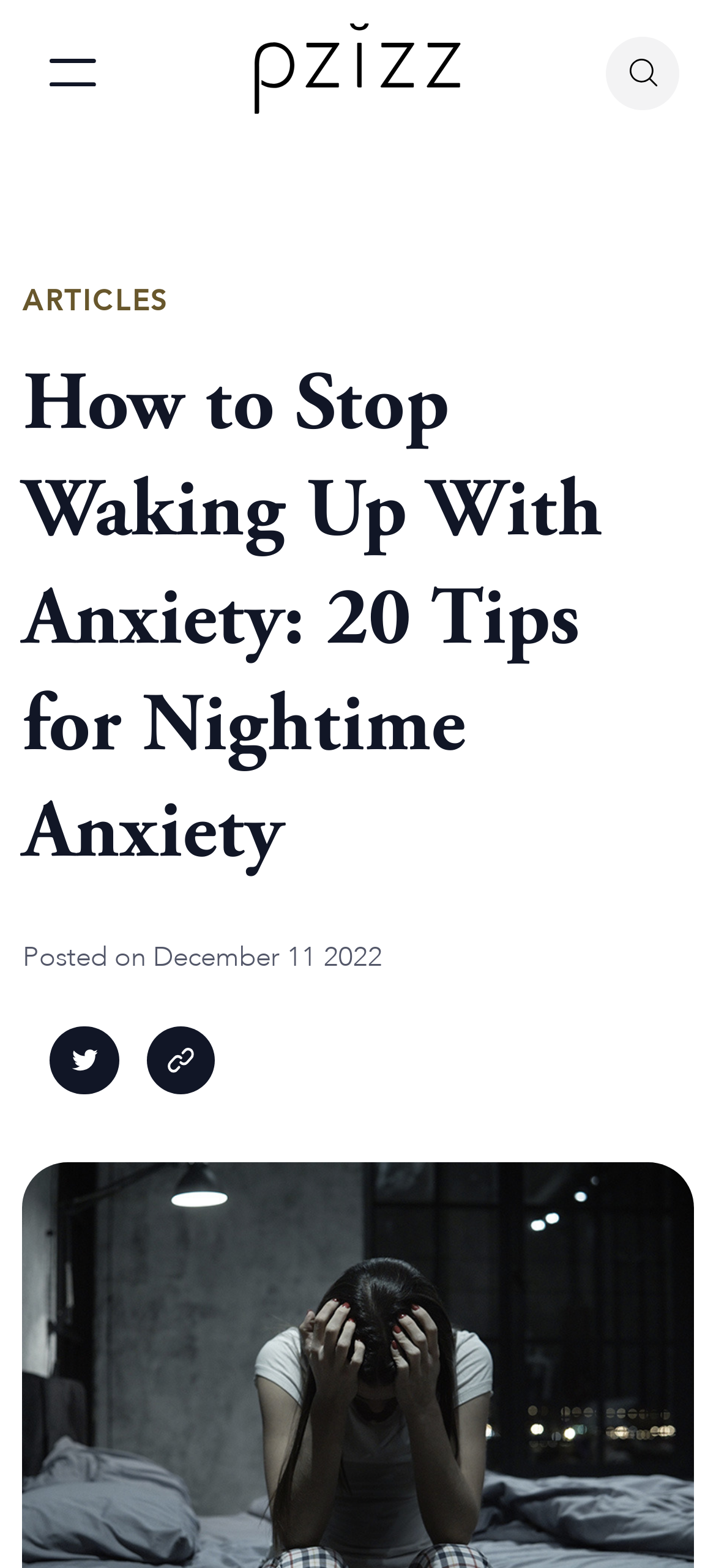Predict the bounding box of the UI element based on this description: "aria-label="Search Button"".

[0.846, 0.023, 0.949, 0.07]